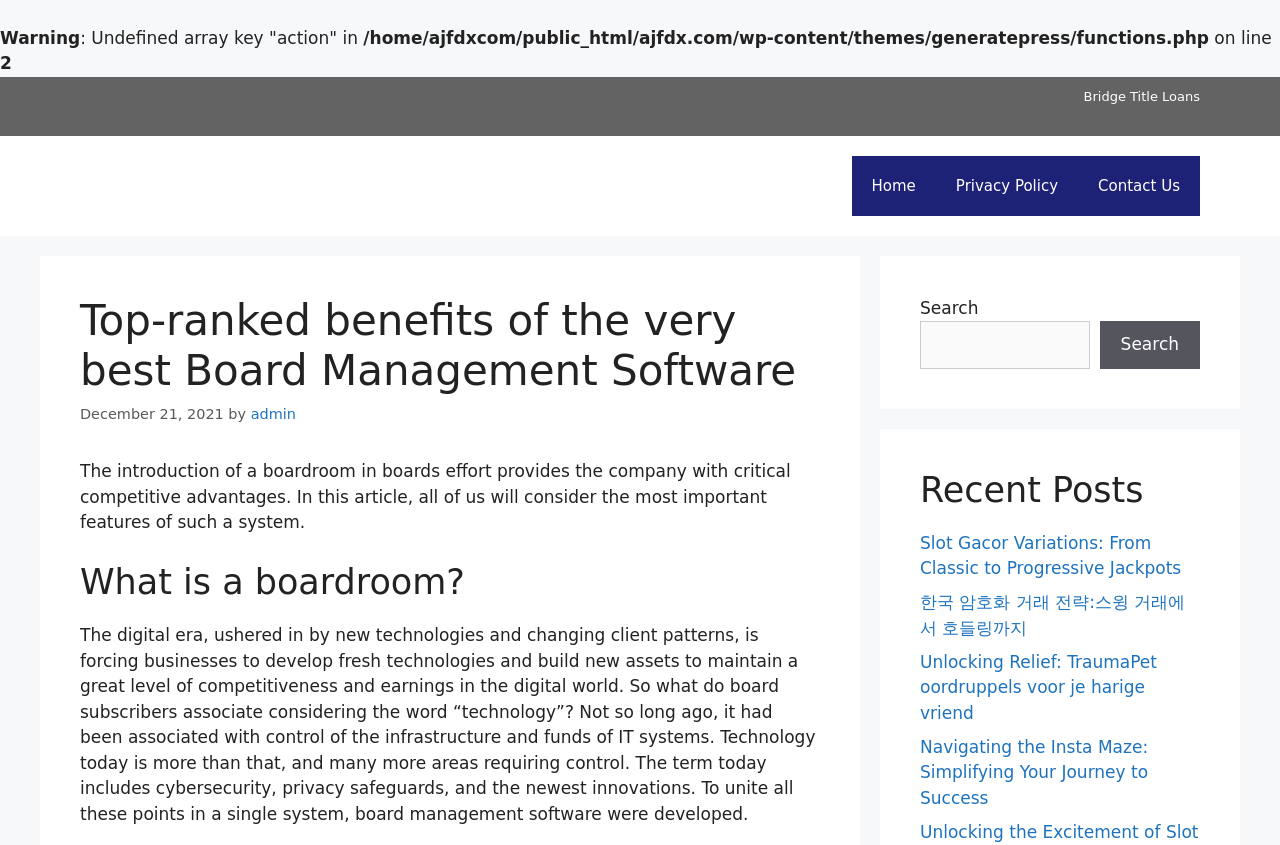Identify and extract the main heading of the webpage.

Top-ranked benefits of the very best Board Management Software